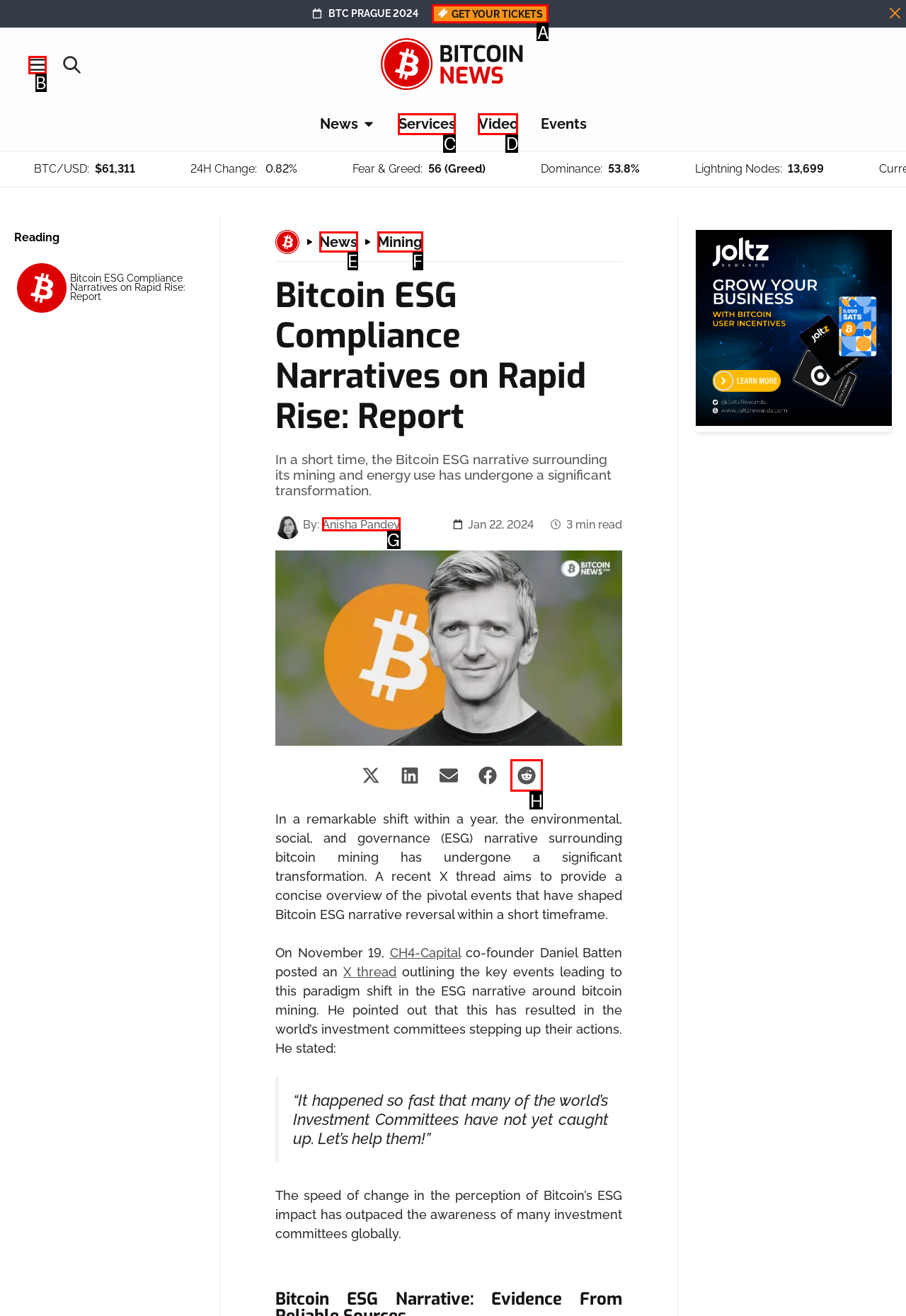Match the following description to a UI element: Anisha Pandey
Provide the letter of the matching option directly.

G